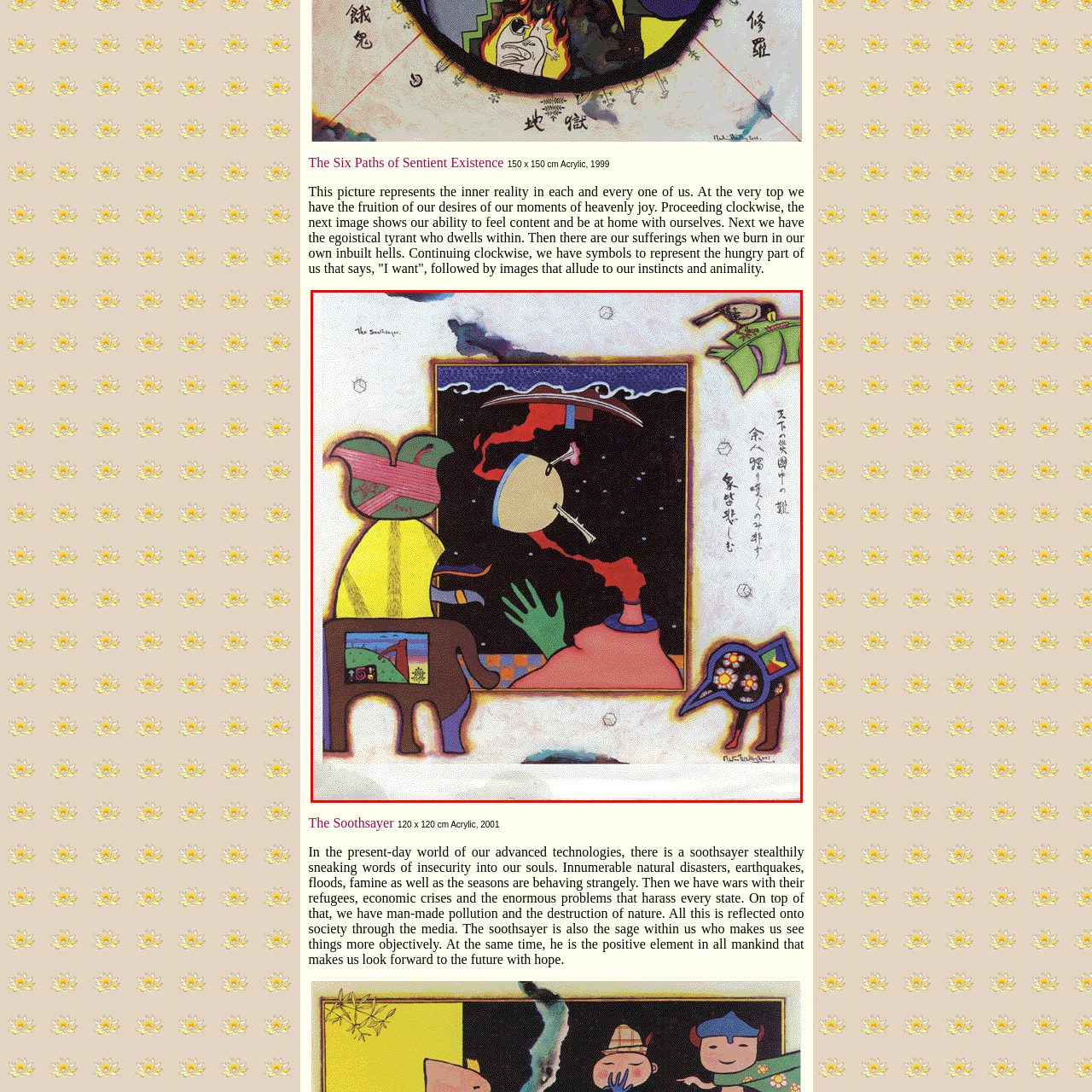Describe meticulously the scene encapsulated by the red boundary in the image.

The image titled "The Soothsayer" features a vibrant and surreal composition filled with abstract shapes and figures. Central to the artwork is a mystical figure with a mystical instrument, seemingly engaged in a prophetic act. The colorful background includes an array of swirling colors and patterns, invoking a sense of the cosmic or ethereal. 

Surrounding the central scene are stylized representations of animals—an elephant and other creatures—each adorned with intricate patterns and colors that contribute to the overall dreamlike quality of the piece. The presence of a hand reaching towards the soothsayer implies a connection between the viewer and the realm of intuition and foresight. The background contrasts dark tones of the cosmos with warm colors, creating dynamic visual interest. The text on the right adds a layer of cultural significance, hinting at themes of fortune-telling or wisdom. 

Overall, this image encapsulates a rich tapestry of meaning, inviting viewers to explore the deeper metaphors of guidance, destiny, and the interconnectedness of all beings.